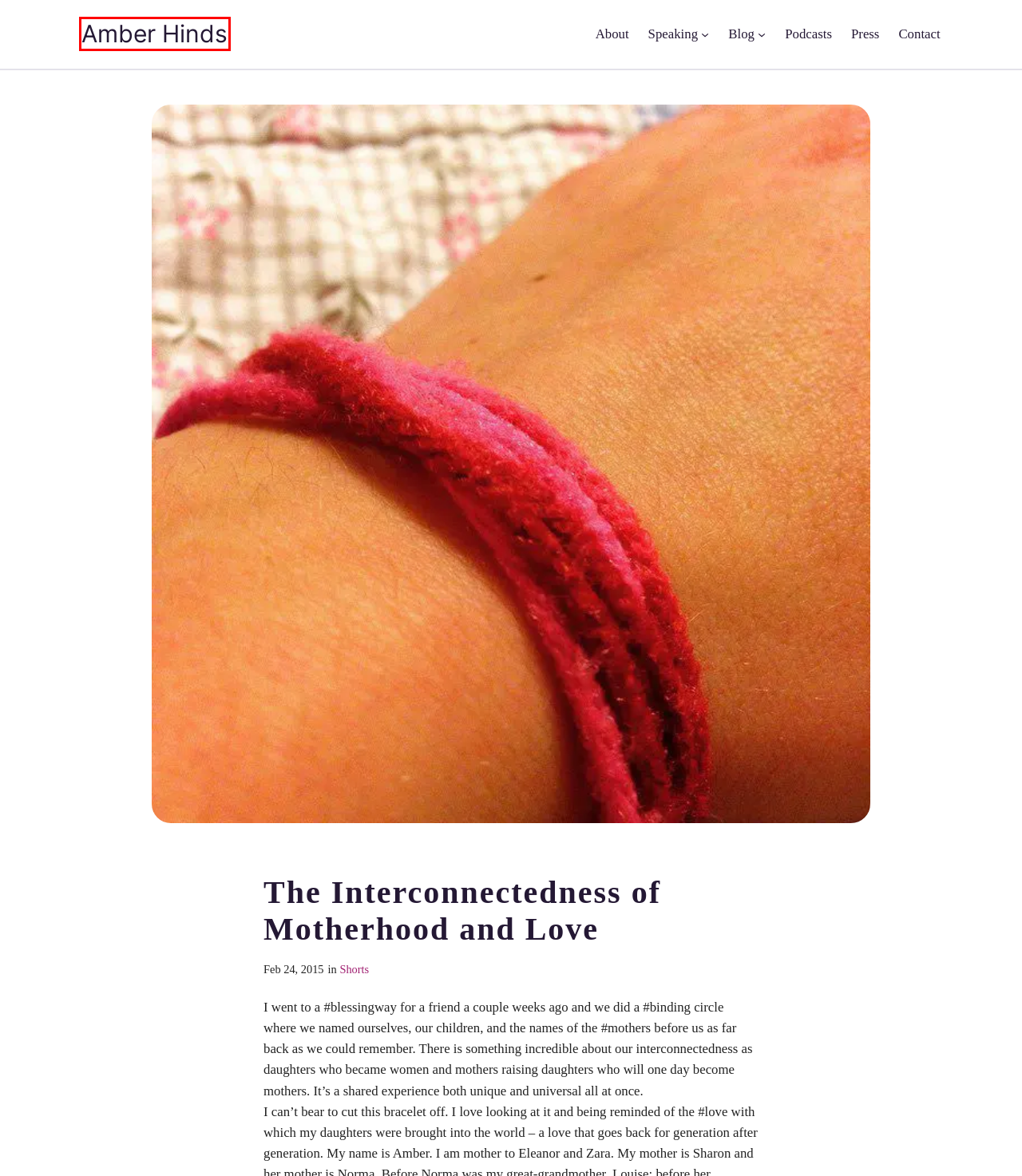Given a screenshot of a webpage with a red rectangle bounding box around a UI element, select the best matching webpage description for the new webpage that appears after clicking the highlighted element. The candidate descriptions are:
A. Amber Hinds - Entrepreneur, Accessibility Advocate, Speaker
B. Press - Amber Hinds
C. Blog - Amber Hinds
D. Speaking - Amber Hinds
E. Podcasts - Amber Hinds
F. Shorts - Amber Hinds
G. Contact - Amber Hinds
H. About - Amber Hinds

A